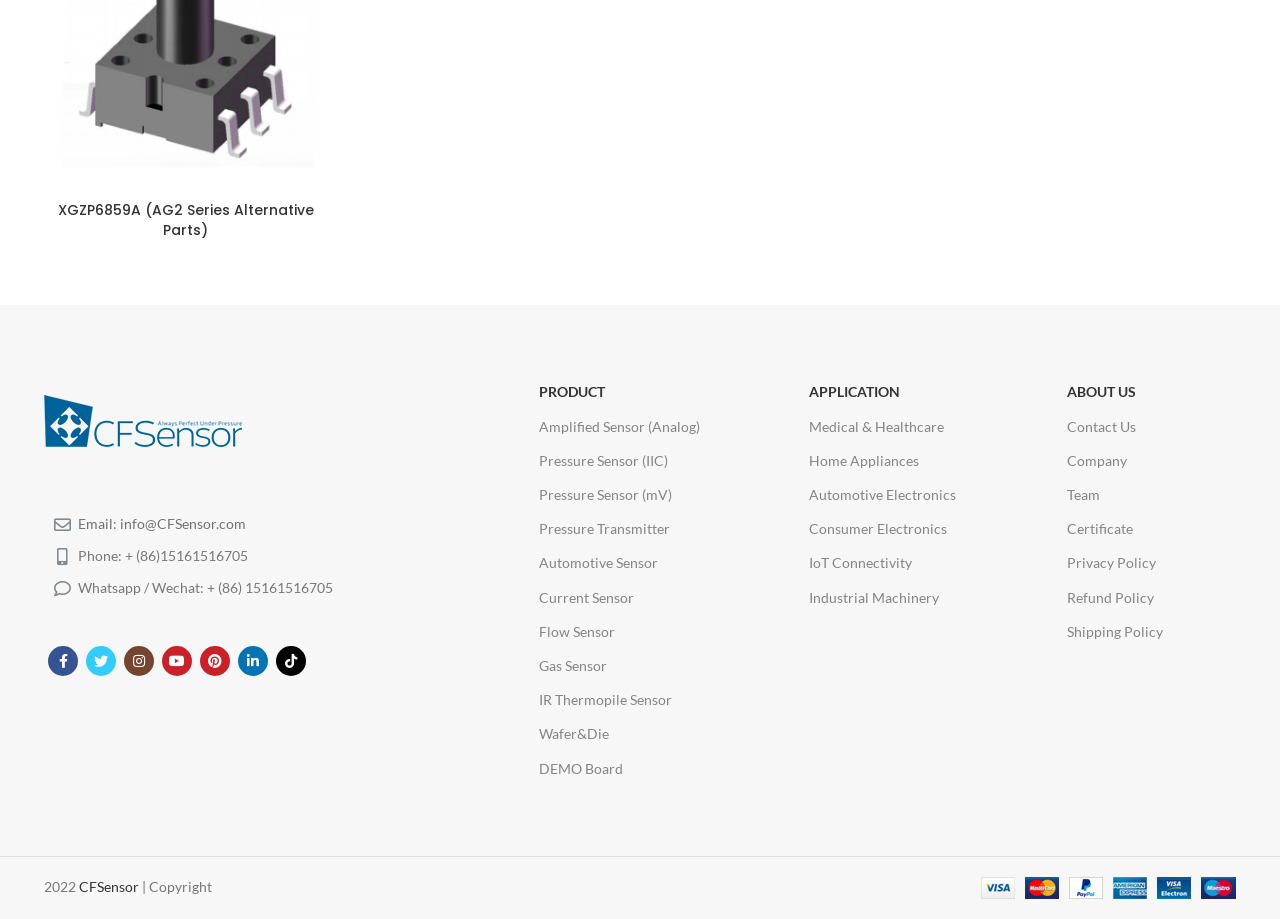Extract the bounding box of the UI element described as: "Pressure Sensor (IIC)".

[0.421, 0.483, 0.616, 0.52]